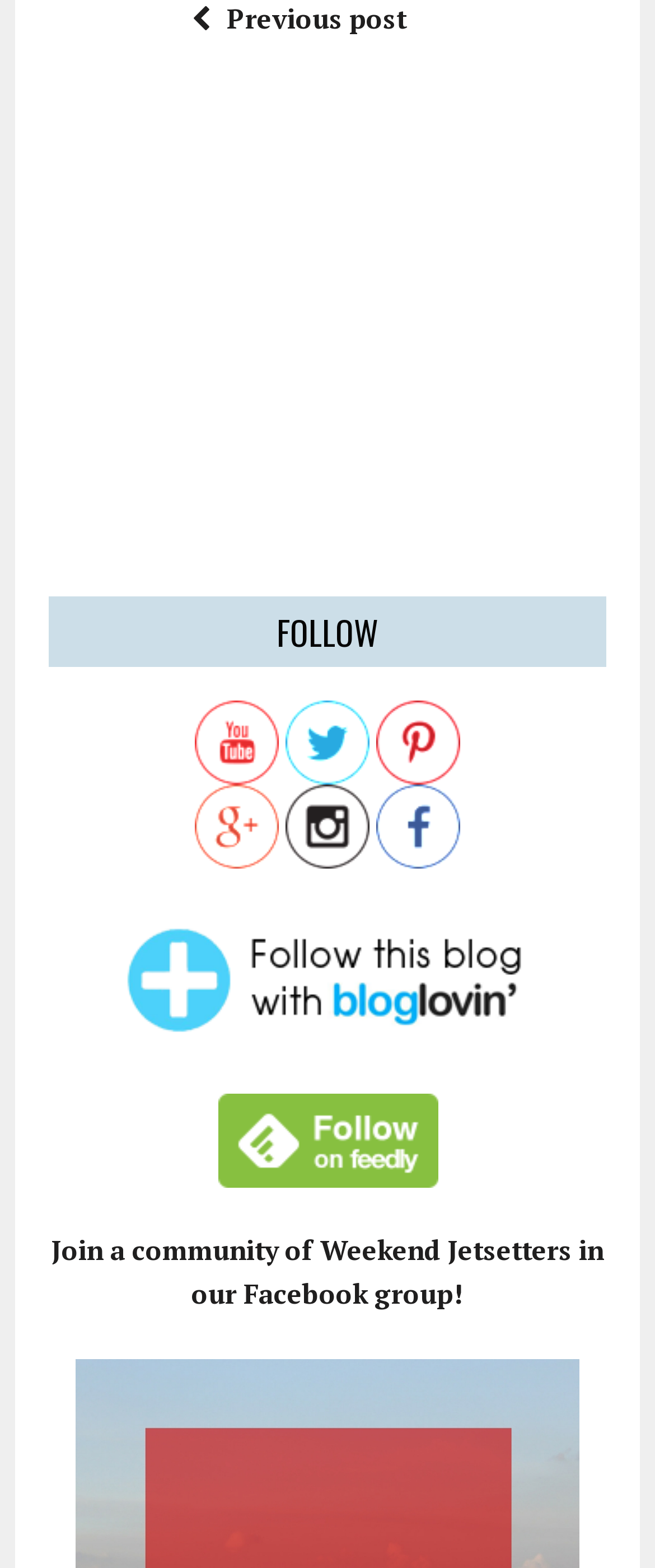Identify the bounding box coordinates of the area that should be clicked in order to complete the given instruction: "Follow on youtube". The bounding box coordinates should be four float numbers between 0 and 1, i.e., [left, top, right, bottom].

[0.297, 0.474, 0.426, 0.497]